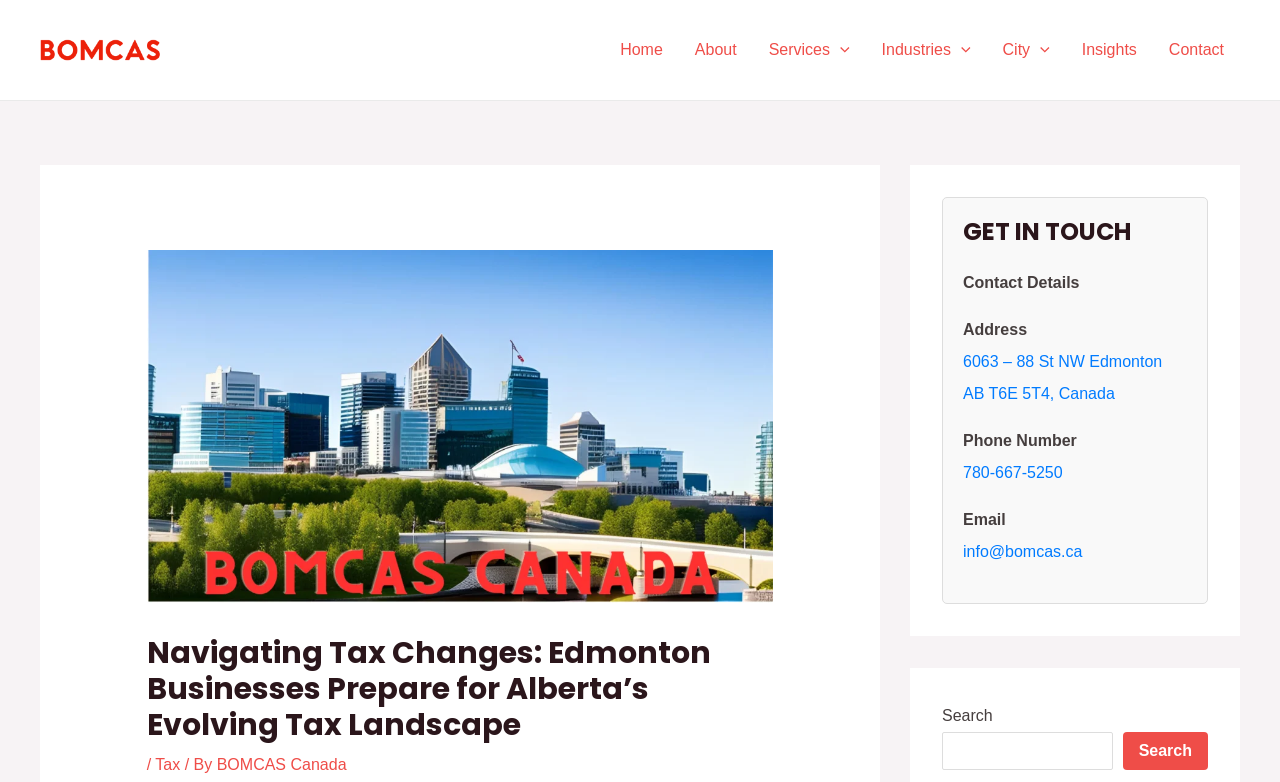Locate the coordinates of the bounding box for the clickable region that fulfills this instruction: "Search for something".

[0.736, 0.936, 0.869, 0.985]